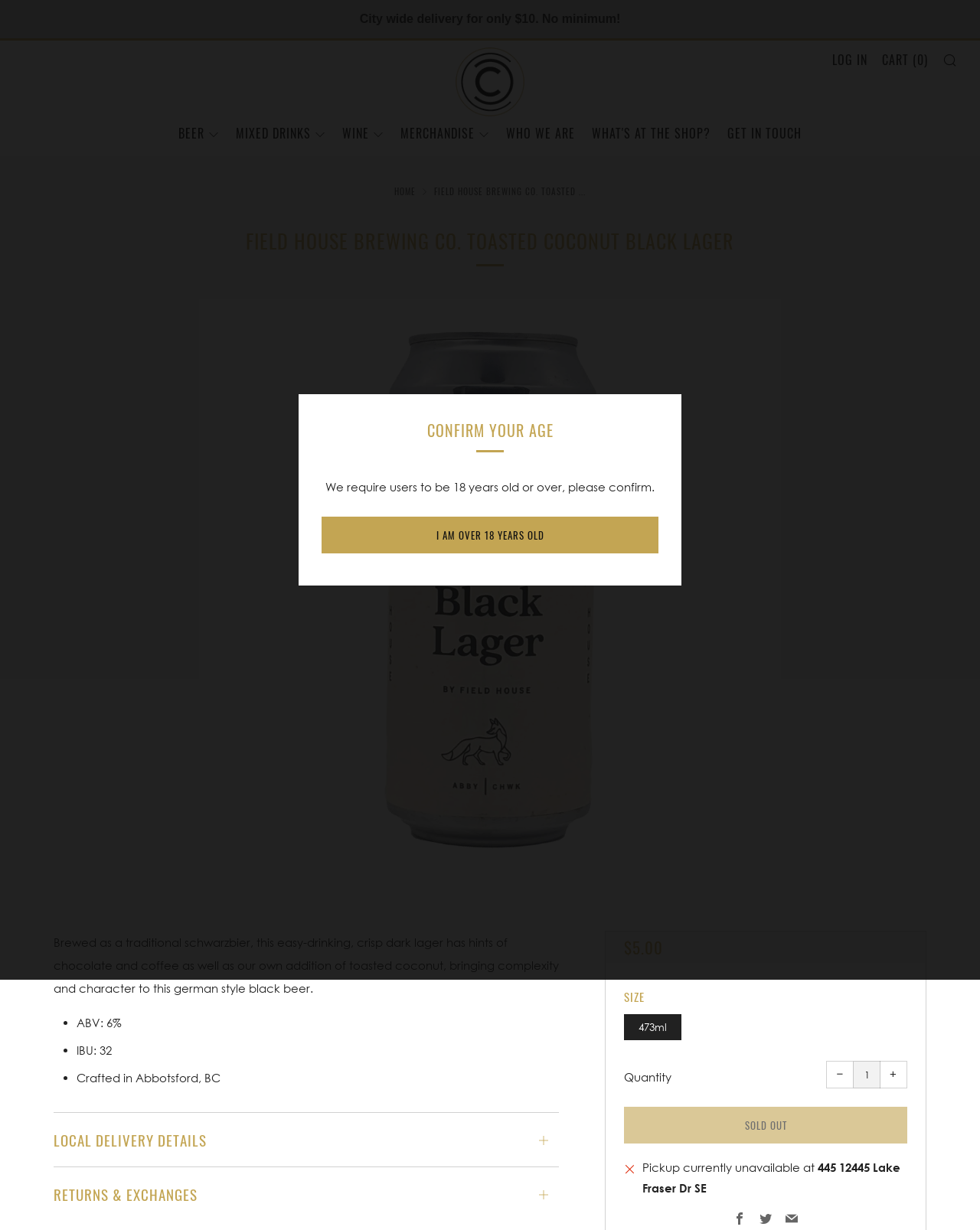Please determine the bounding box coordinates of the section I need to click to accomplish this instruction: "Log in".

[0.849, 0.039, 0.885, 0.058]